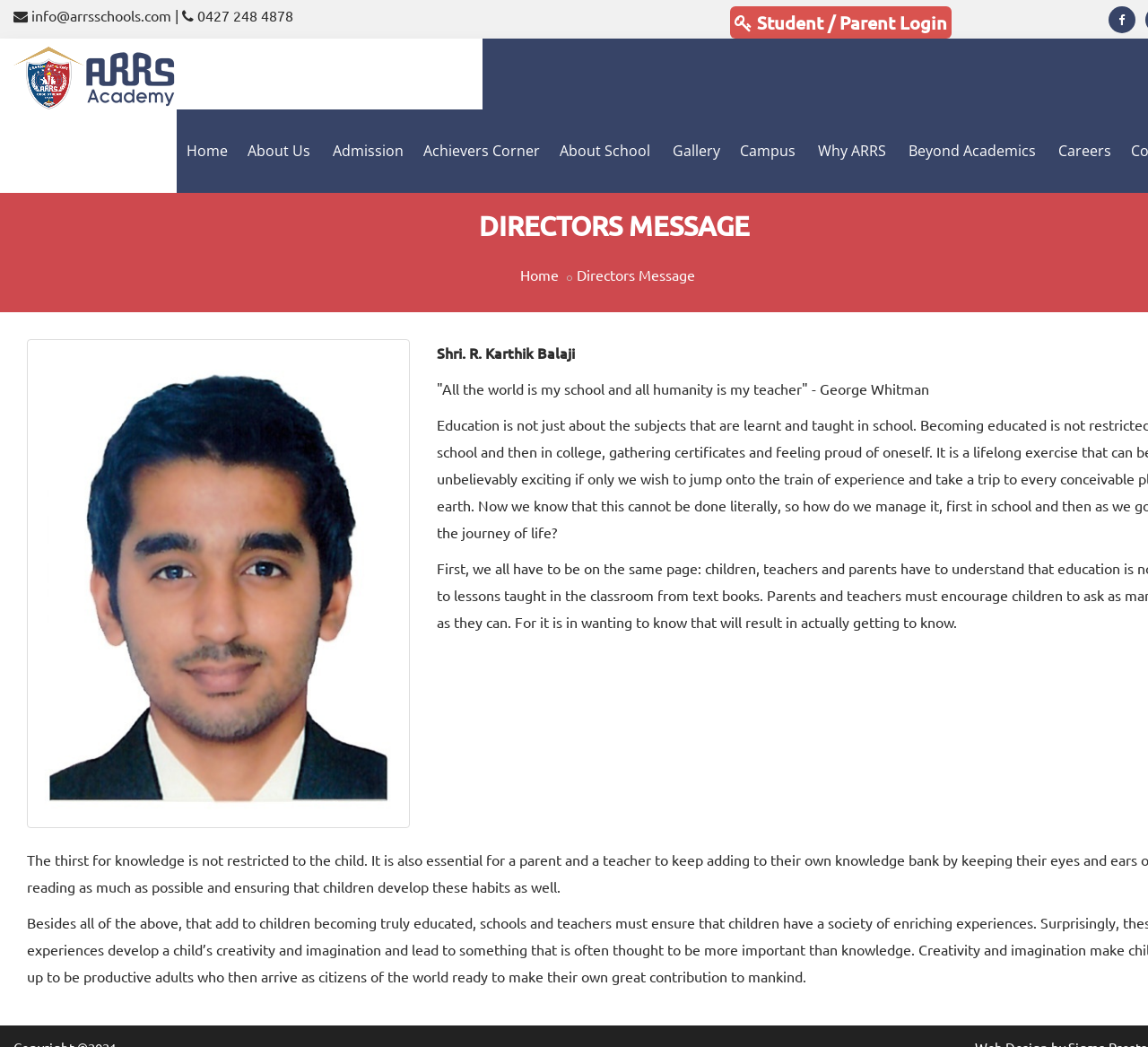Give the bounding box coordinates for the element described as: "Gallery".

[0.577, 0.128, 0.636, 0.161]